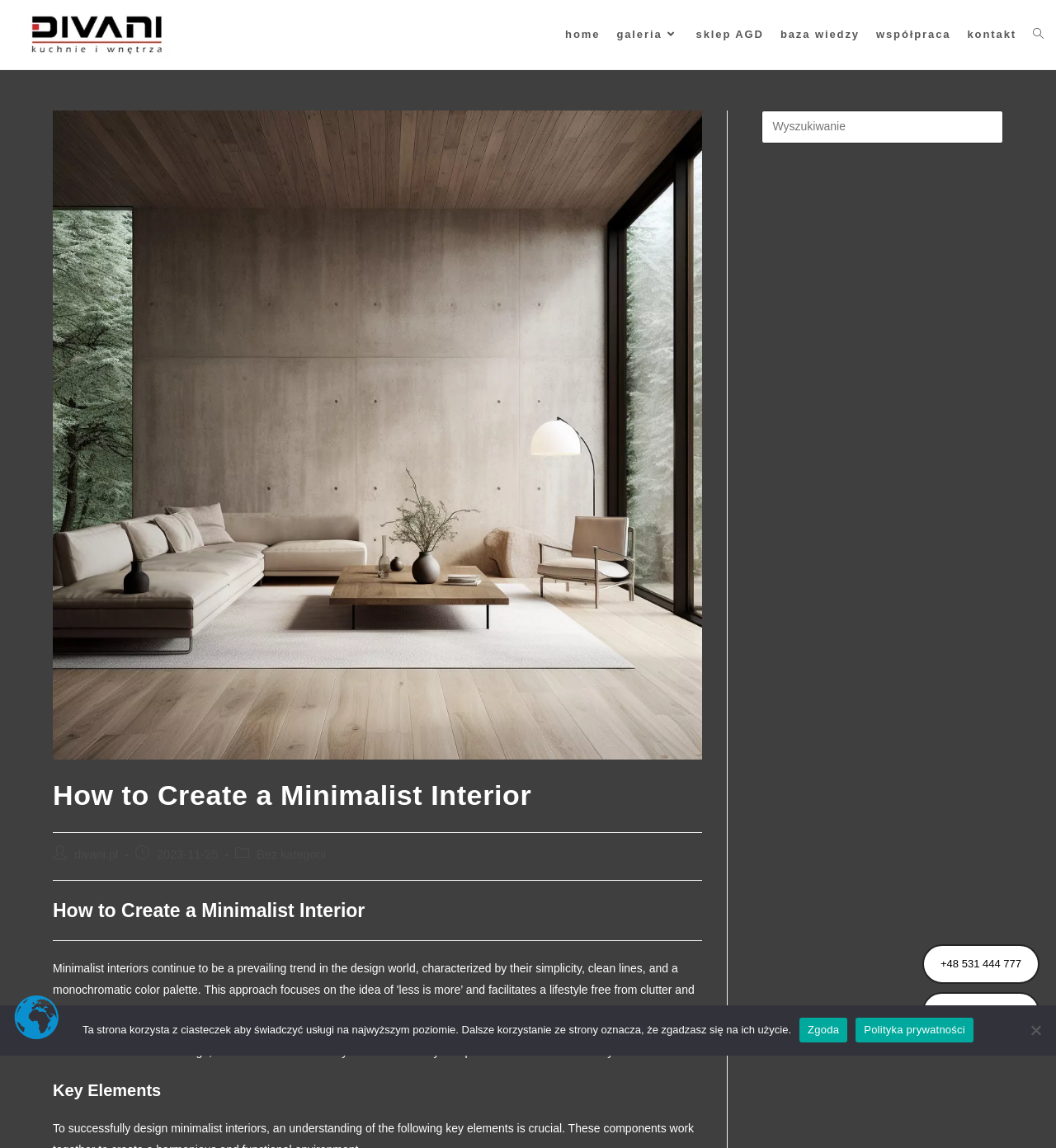Locate the bounding box coordinates of the element that needs to be clicked to carry out the instruction: "Go to home page". The coordinates should be given as four float numbers ranging from 0 to 1, i.e., [left, top, right, bottom].

[0.527, 0.0, 0.576, 0.06]